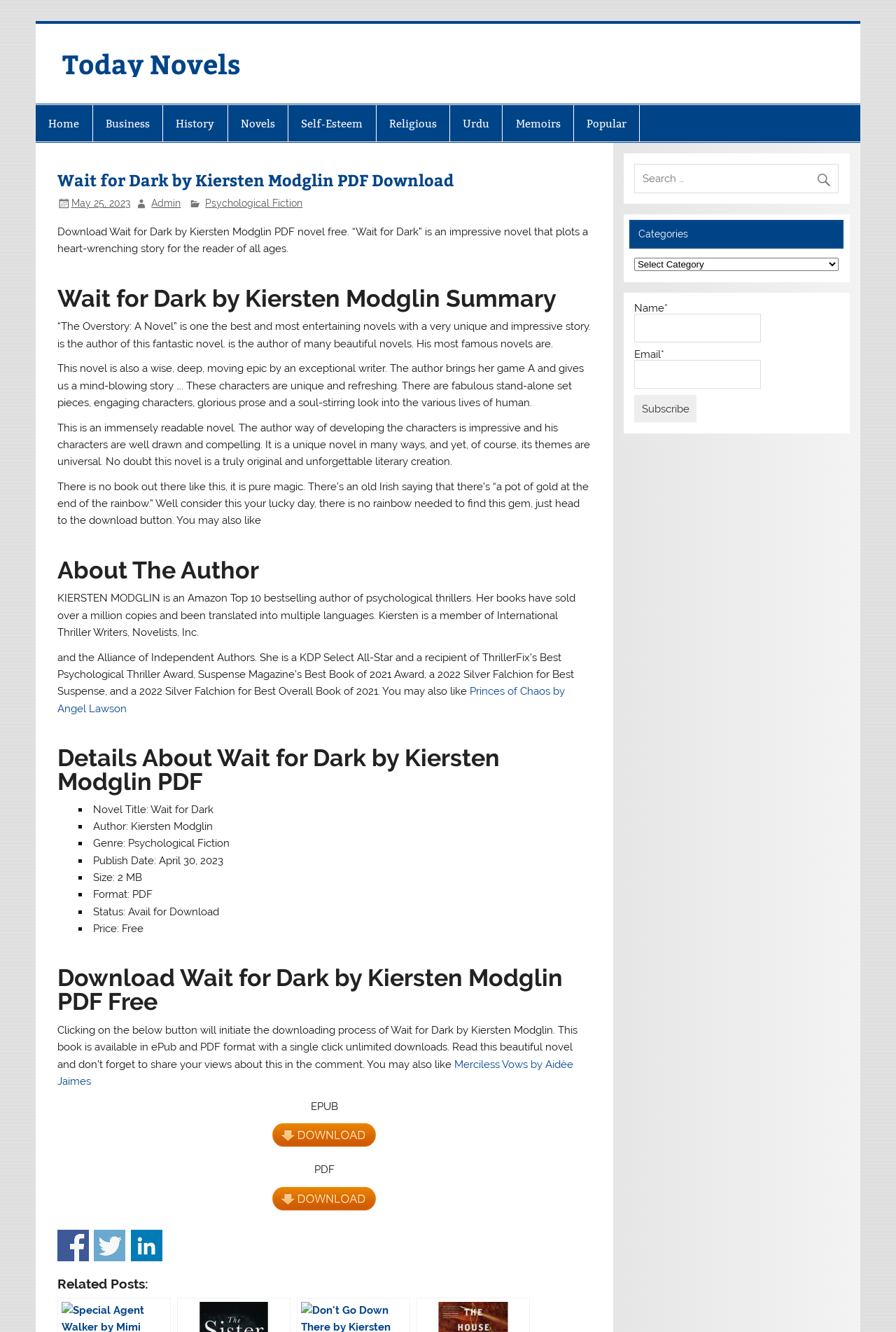Can you find and provide the main heading text of this webpage?

Wait for Dark by Kiersten Modglin PDF Download